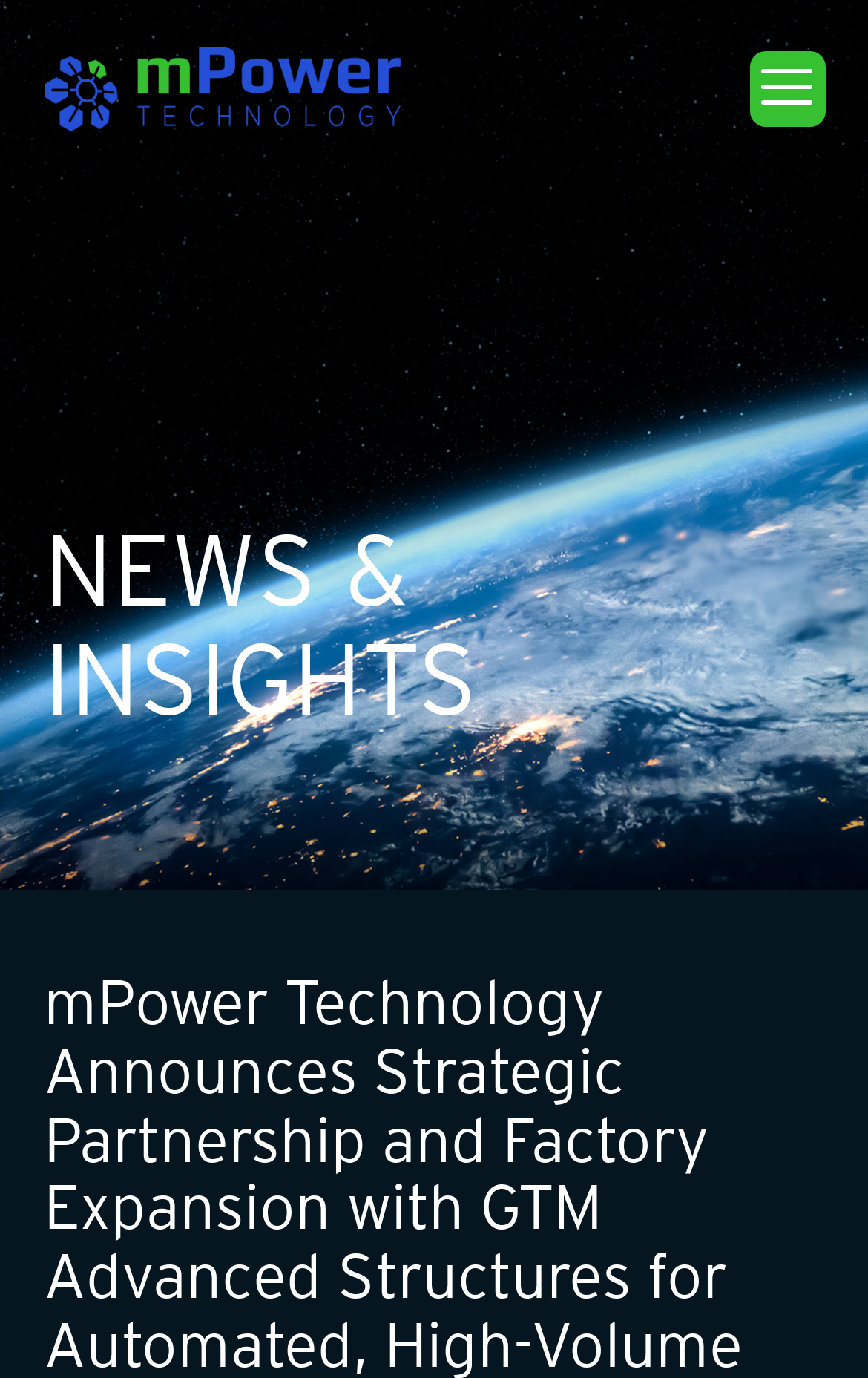Given the description "alt="mPower Technology Logo"", determine the bounding box of the corresponding UI element.

[0.05, 0.035, 0.46, 0.095]